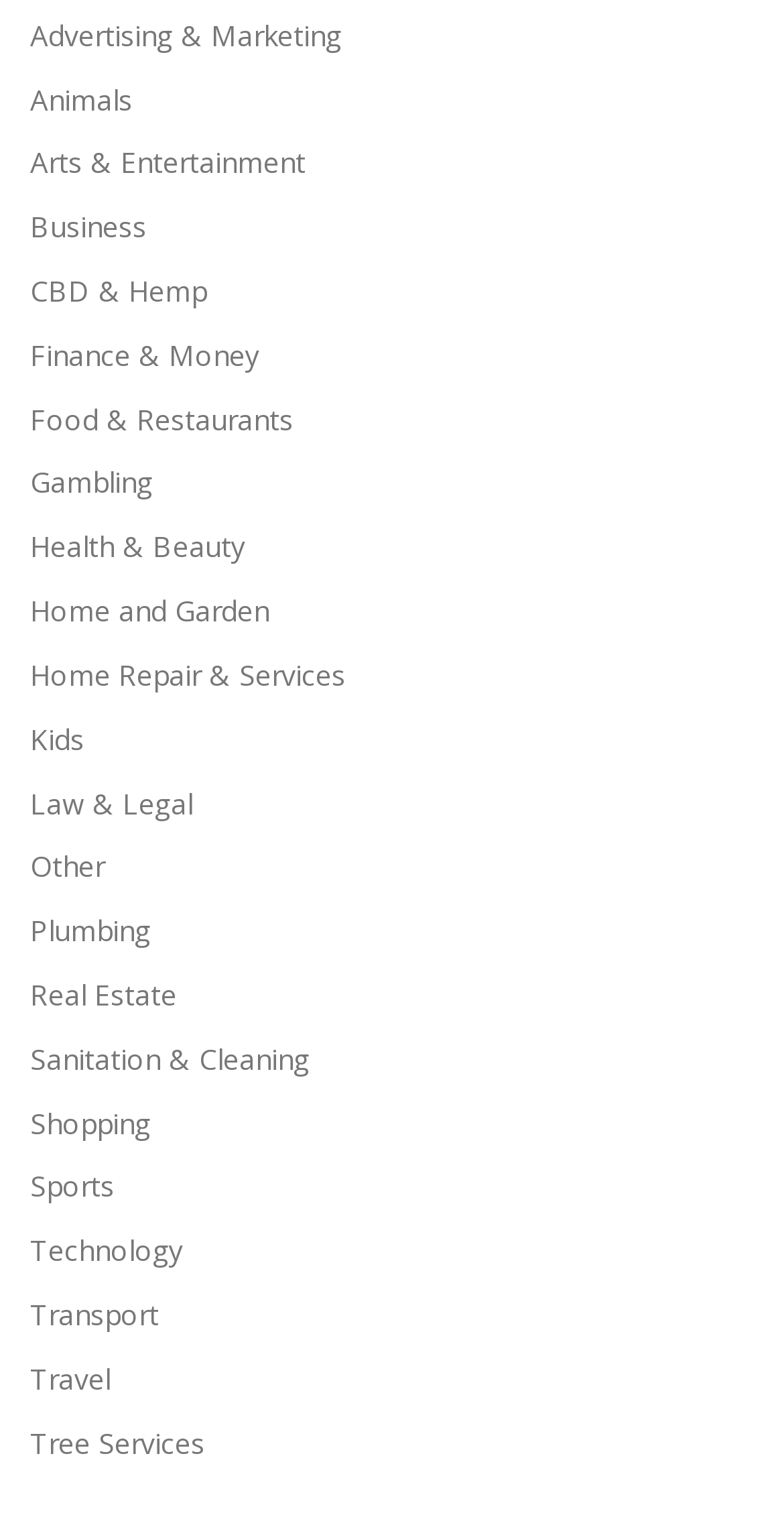Find the bounding box coordinates of the element to click in order to complete the given instruction: "Browse Advertising & Marketing."

[0.038, 0.01, 0.436, 0.036]